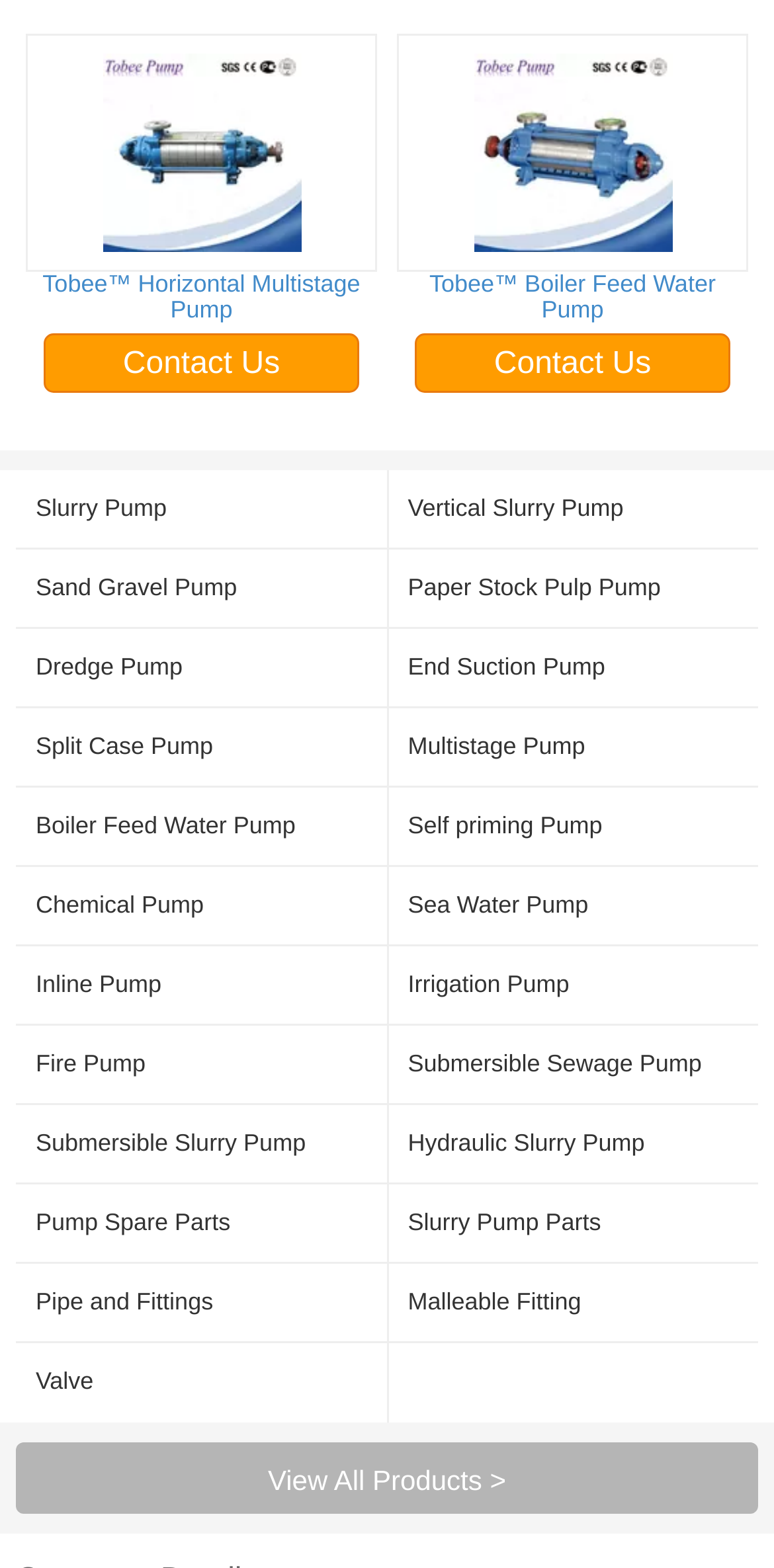What is the purpose of the 'Contact Us' links?
Look at the screenshot and respond with one word or a short phrase.

To contact the company